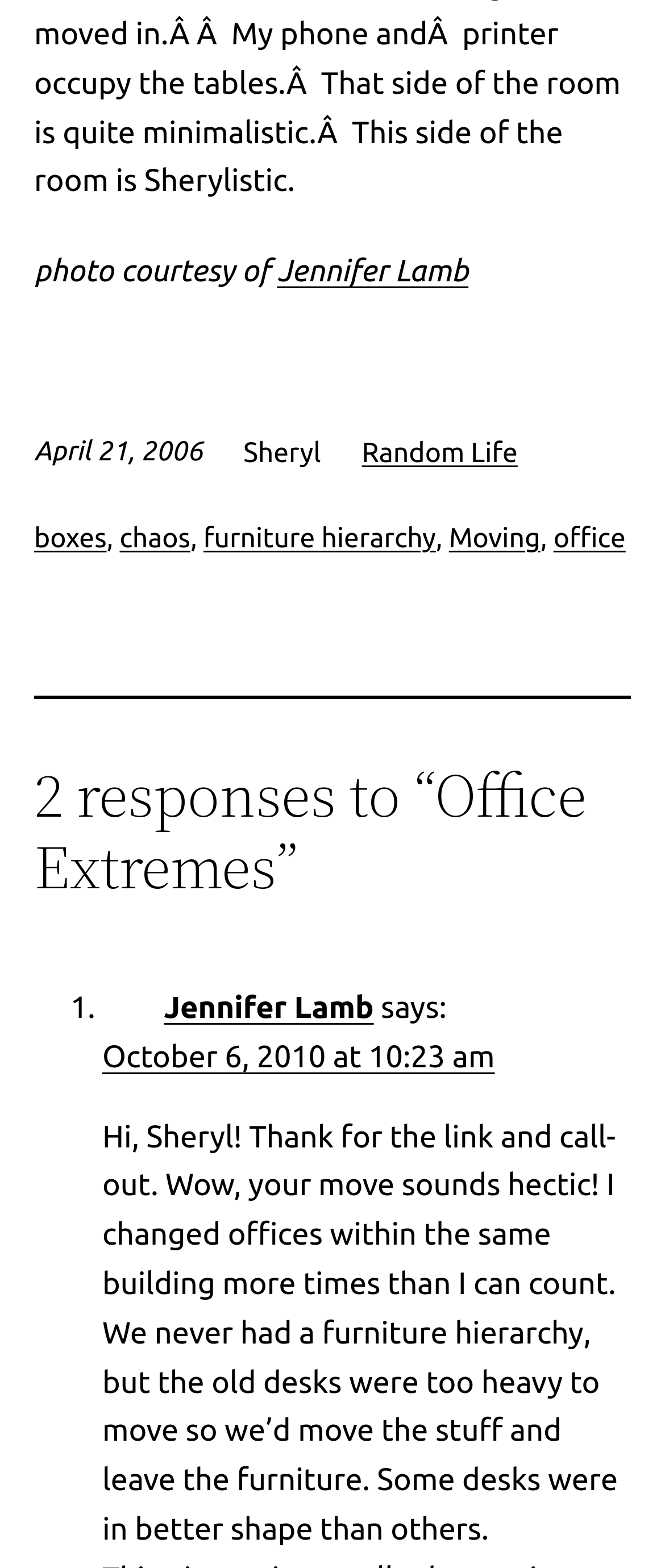Can you pinpoint the bounding box coordinates for the clickable element required for this instruction: "read the article posted on April 21, 2006"? The coordinates should be four float numbers between 0 and 1, i.e., [left, top, right, bottom].

[0.051, 0.278, 0.304, 0.298]